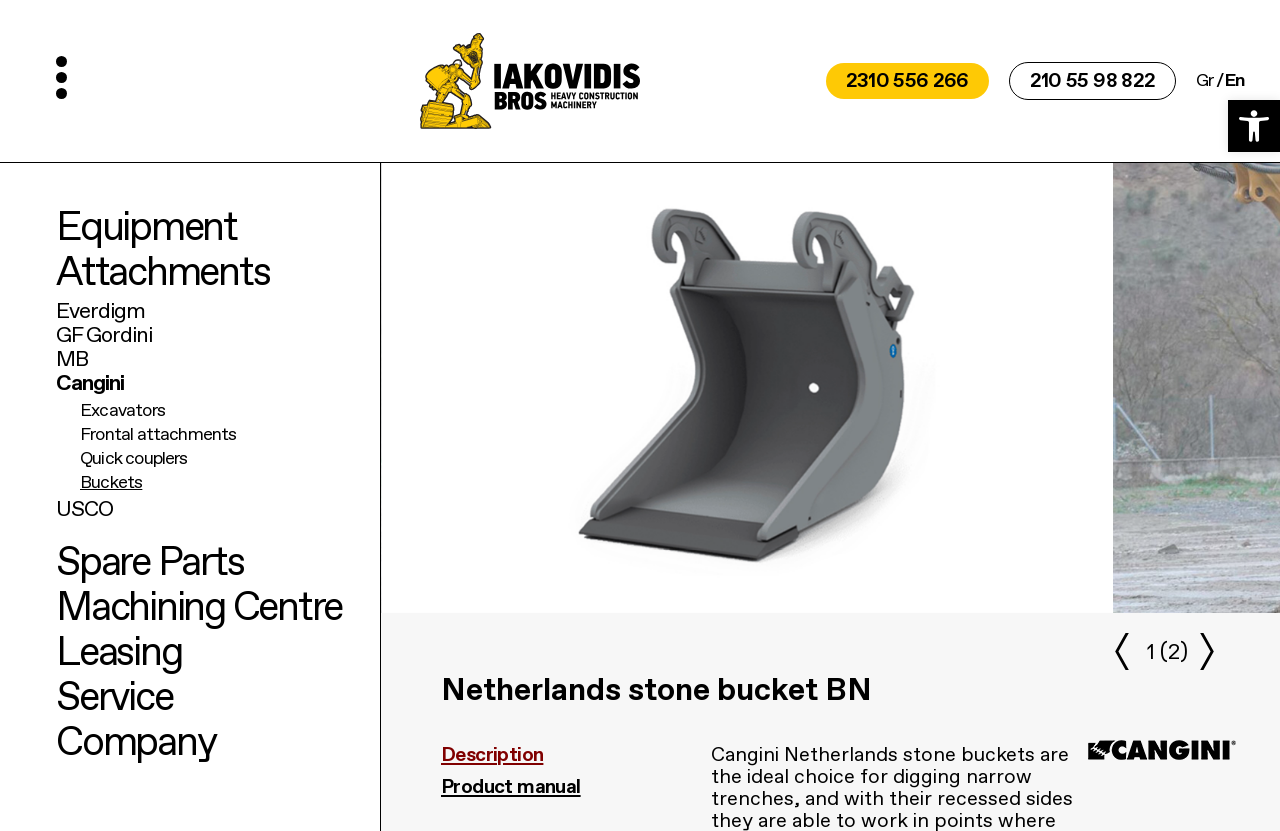What is the purpose of the 'Next slide' button?
Answer the question with as much detail as you can, using the image as a reference.

I determined the answer by looking at the 'Next slide' button, which is a control element on the webpage. The button is likely used to navigate through a series of product images, so its purpose is to show the next product image.